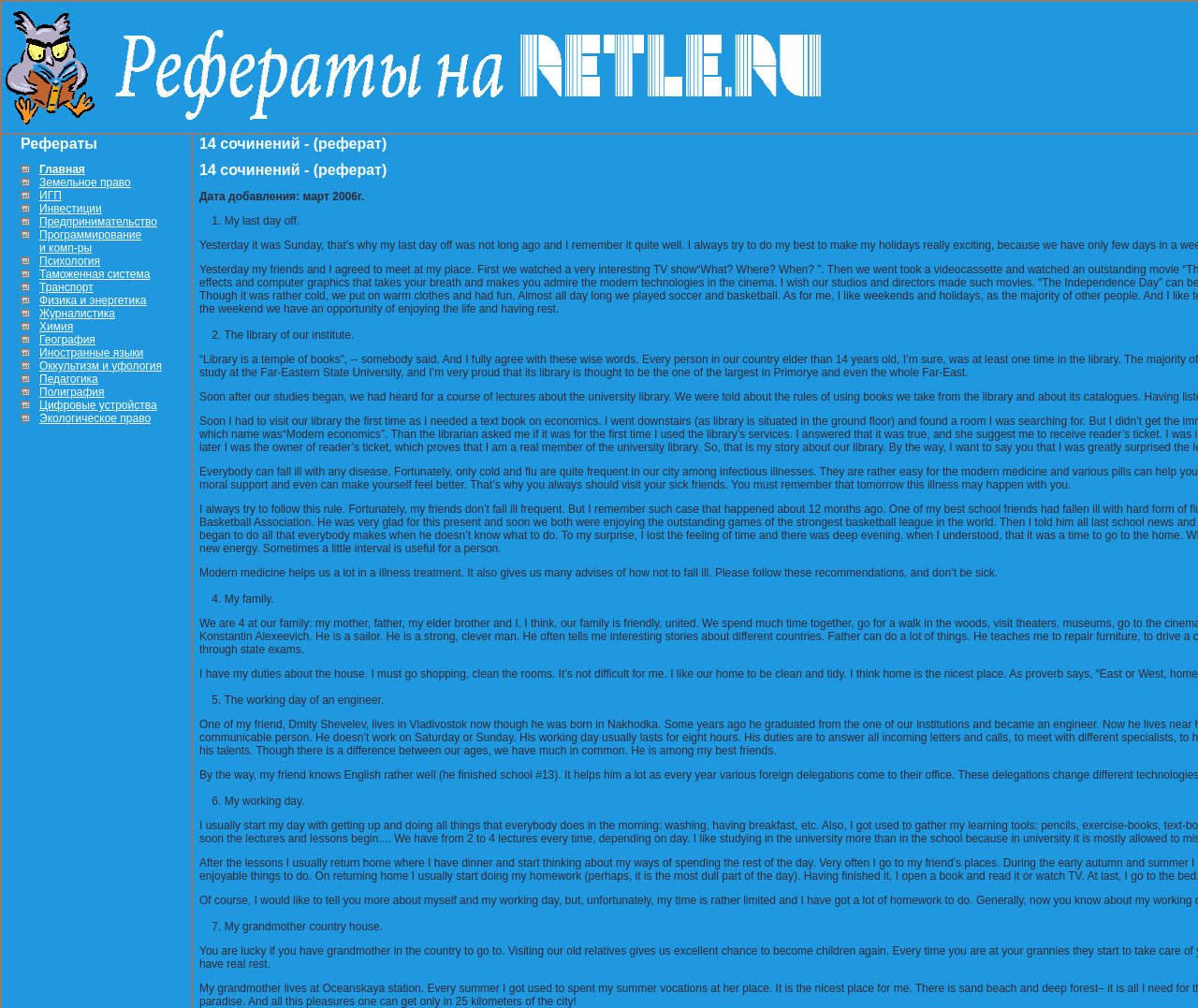What is the first category listed on the webpage?
Use the image to answer the question with a single word or phrase.

Главная